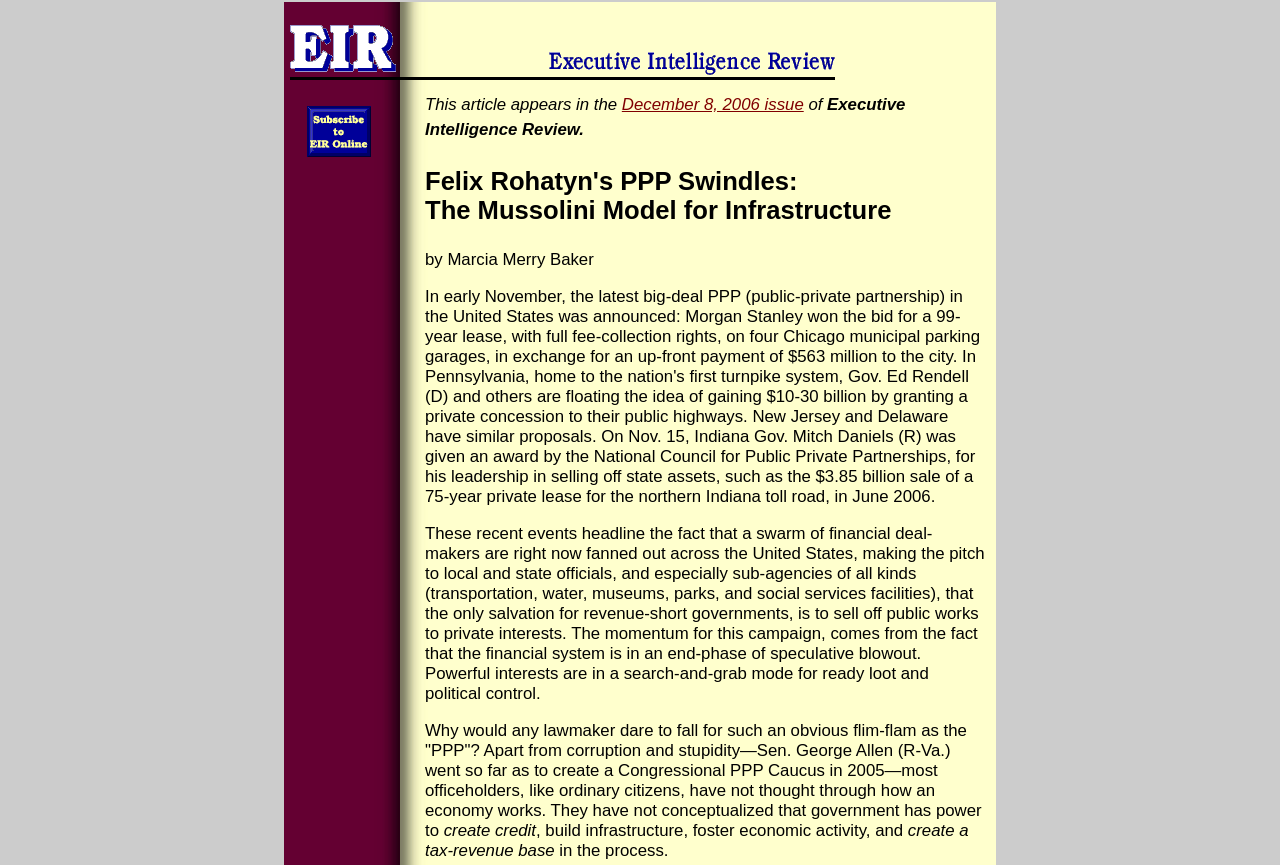By analyzing the image, answer the following question with a detailed response: What can government do?

The text mentions that government has the power to create credit, build infrastructure, foster economic activity, and create a tax-revenue base, which is evident from the sentences 'They have not conceptualized that government has power to create credit, build infrastructure, foster economic activity, and create a tax-revenue base in the process.'